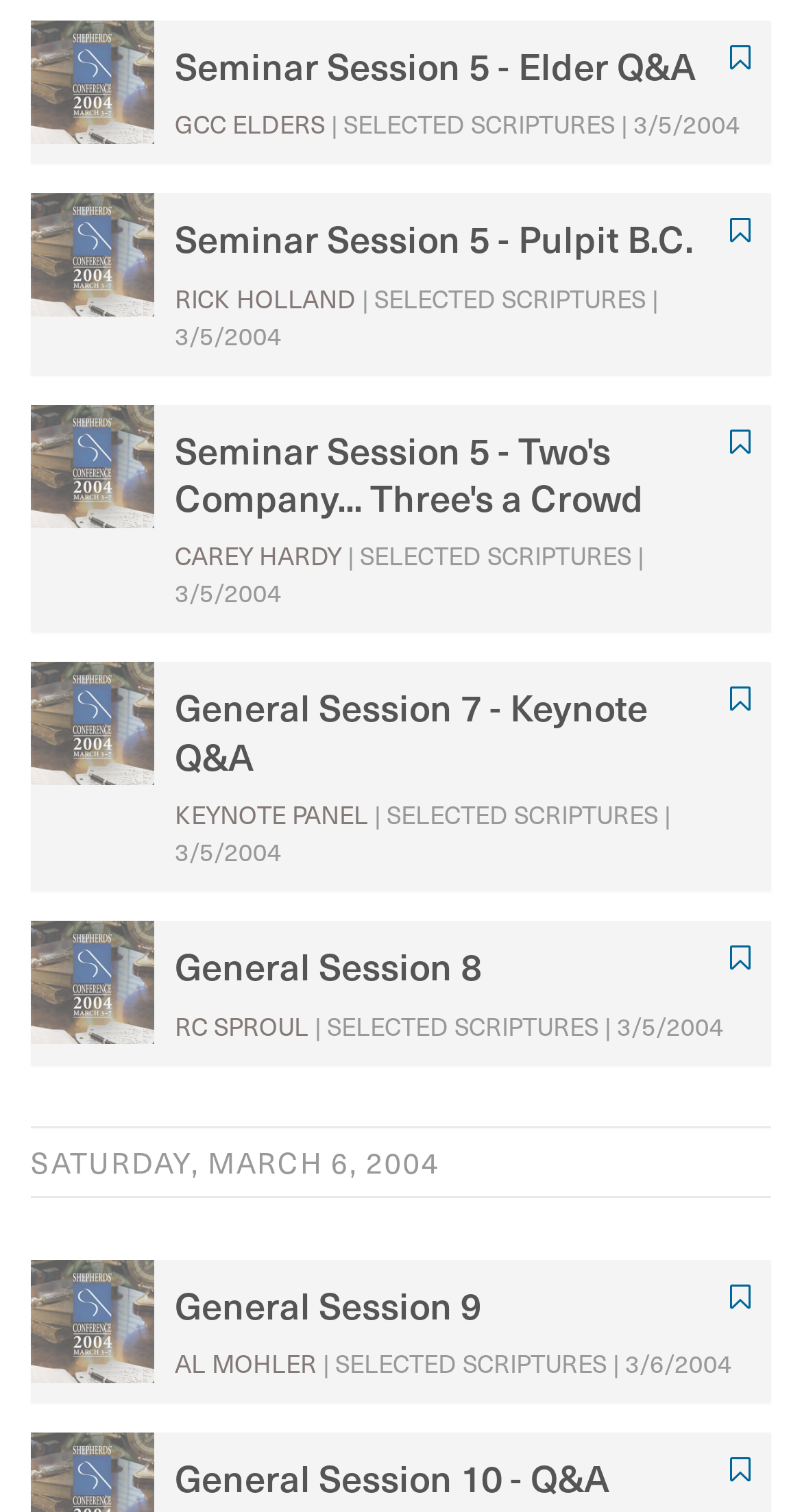Find the bounding box coordinates of the UI element according to this description: "Keynote Panel".

[0.218, 0.526, 0.459, 0.551]